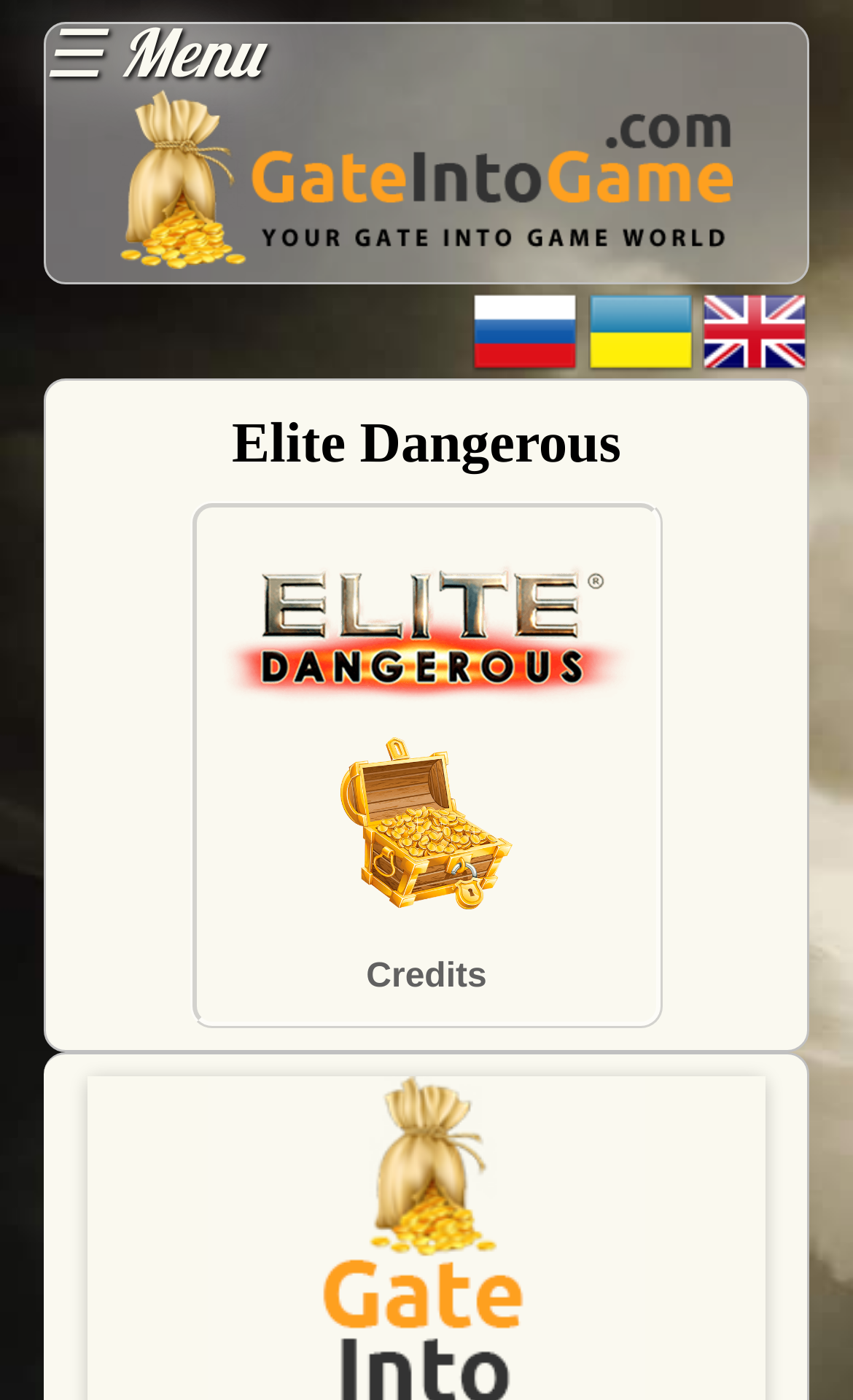Please answer the following question using a single word or phrase: 
What is the image below the logo?

Elite Dangerous Credits